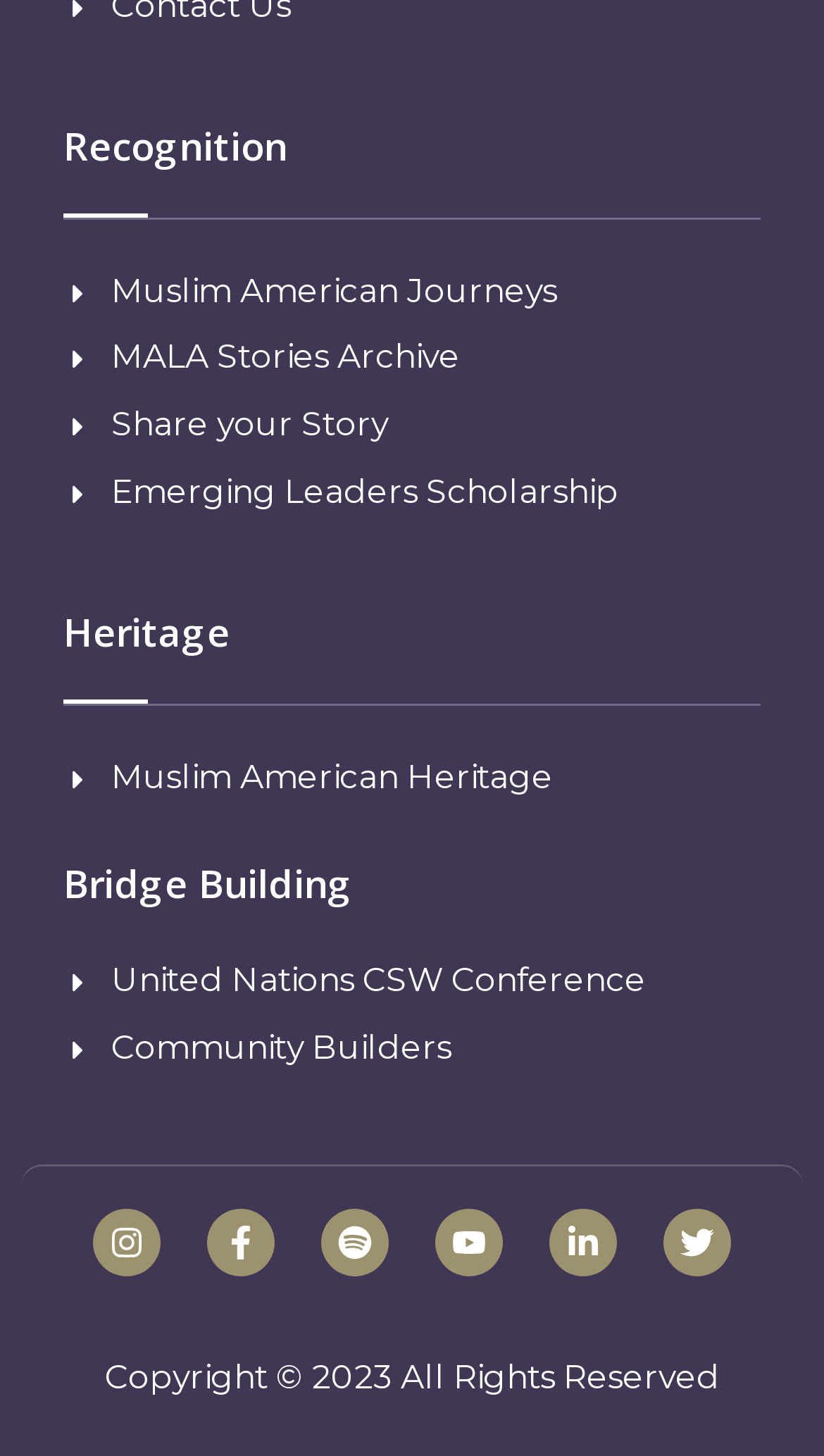Could you provide the bounding box coordinates for the portion of the screen to click to complete this instruction: "Explore MALA Stories Archive"?

[0.077, 0.226, 0.923, 0.267]